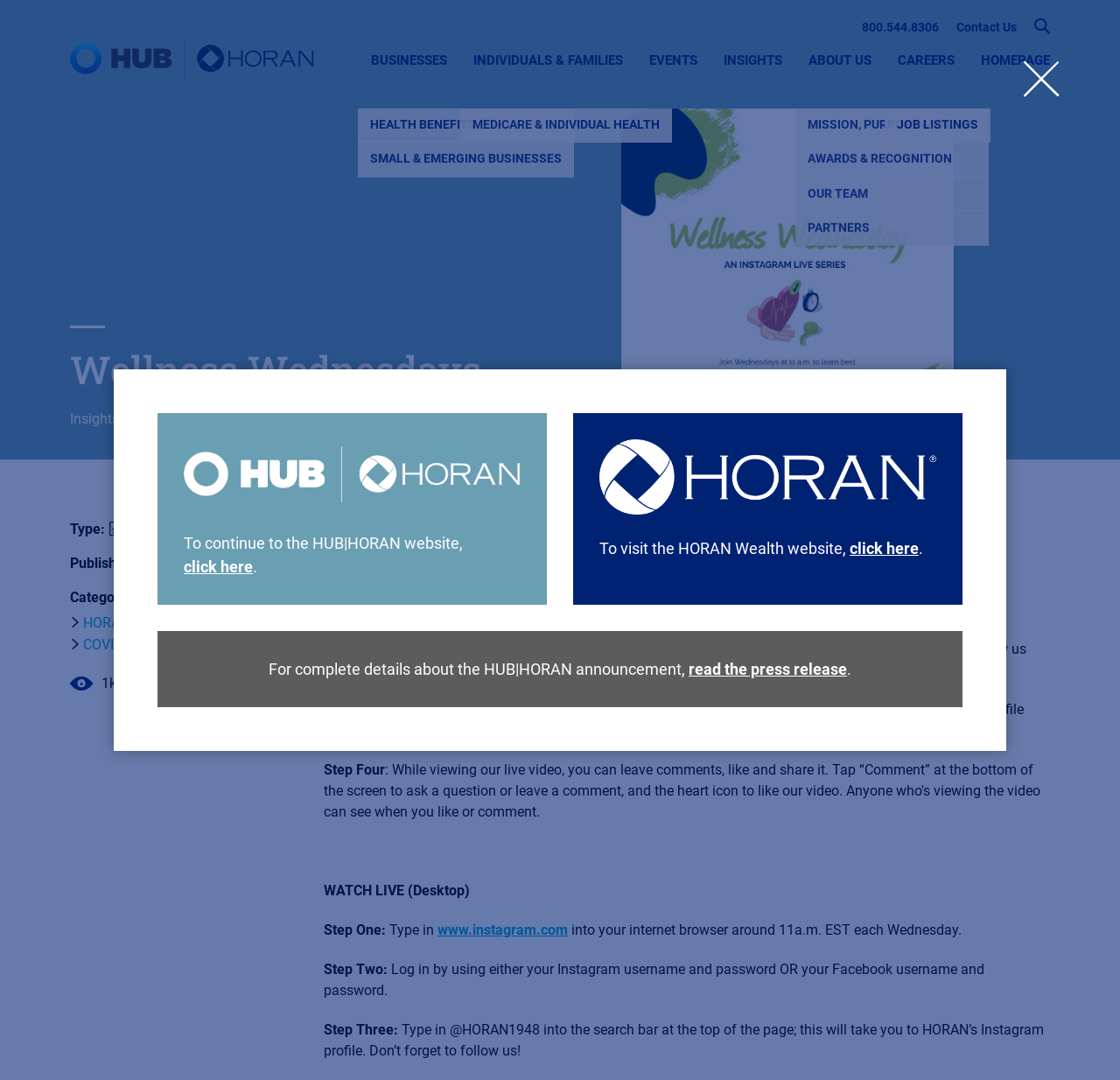Identify the bounding box coordinates for the region to click in order to carry out this instruction: "Visit the HUB|HORAN website". Provide the coordinates using four float numbers between 0 and 1, formatted as [left, top, right, bottom].

[0.164, 0.516, 0.226, 0.533]